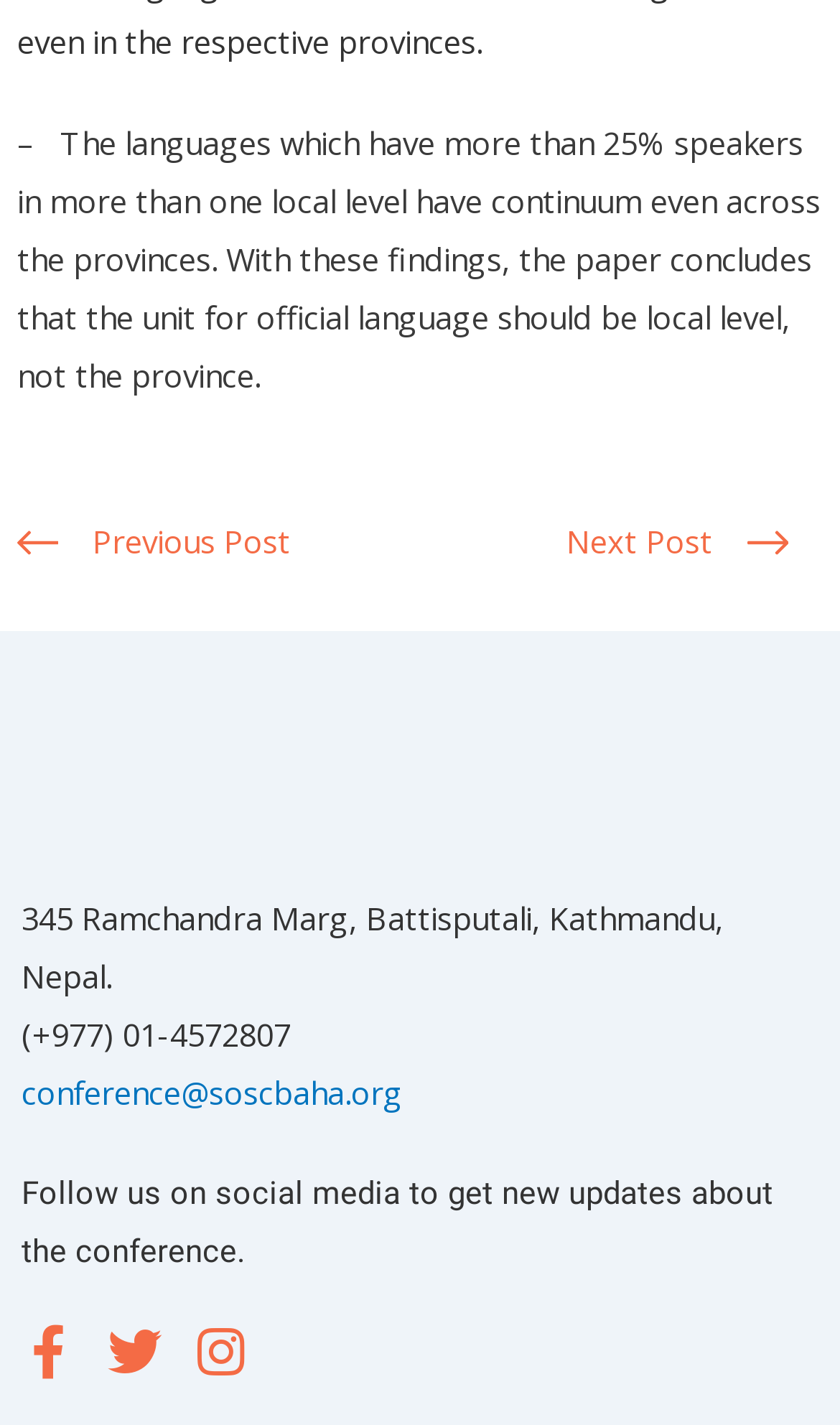How can you contact the conference?
Offer a detailed and full explanation in response to the question.

You can contact the conference by phone at (+977) 01-4572807 or by email at conference@soscbaha.org, as mentioned in the StaticText elements with the phone number and email address.